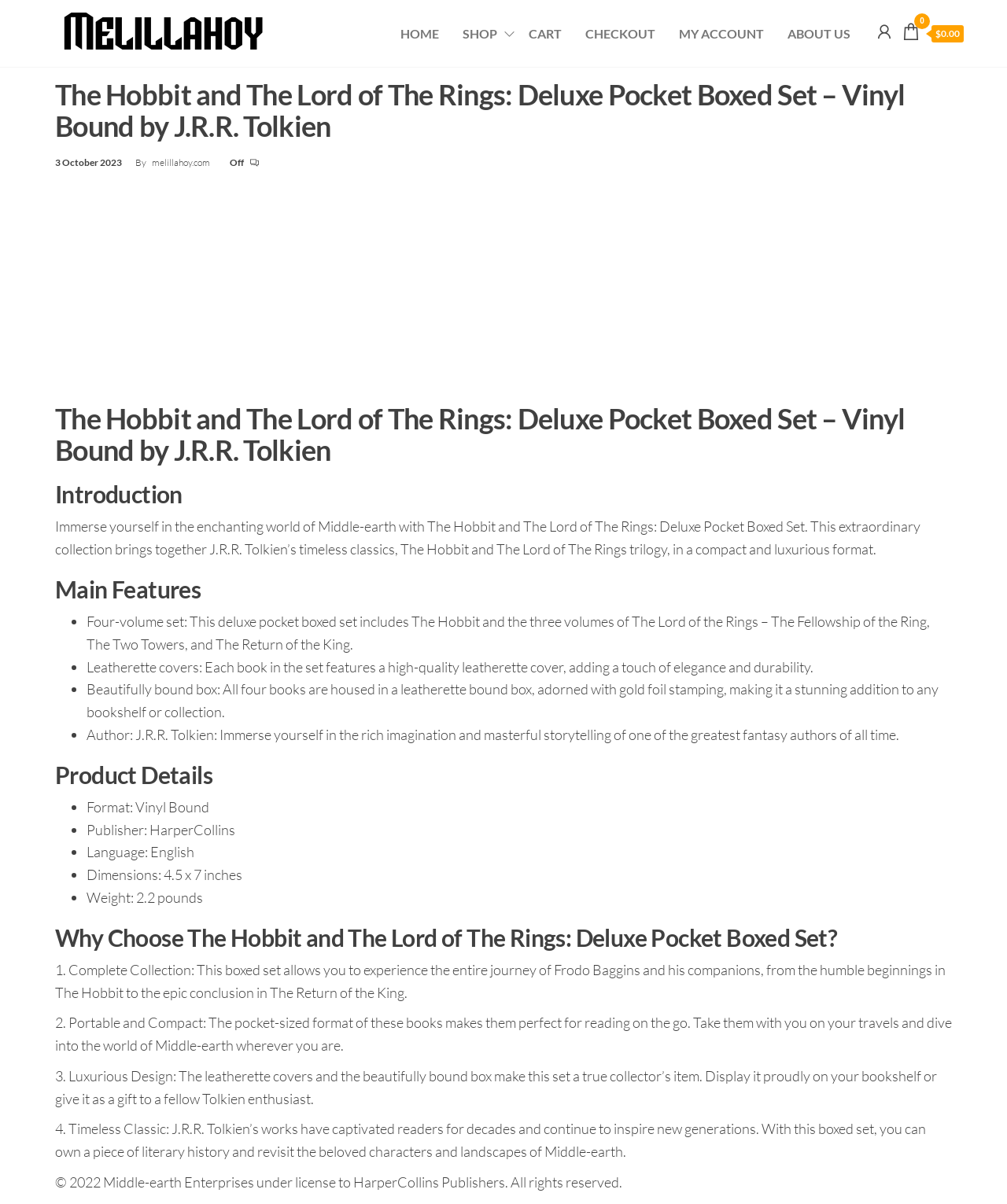Identify the bounding box coordinates for the element you need to click to achieve the following task: "Visit melillahoy.com". The coordinates must be four float values ranging from 0 to 1, formatted as [left, top, right, bottom].

[0.151, 0.13, 0.21, 0.14]